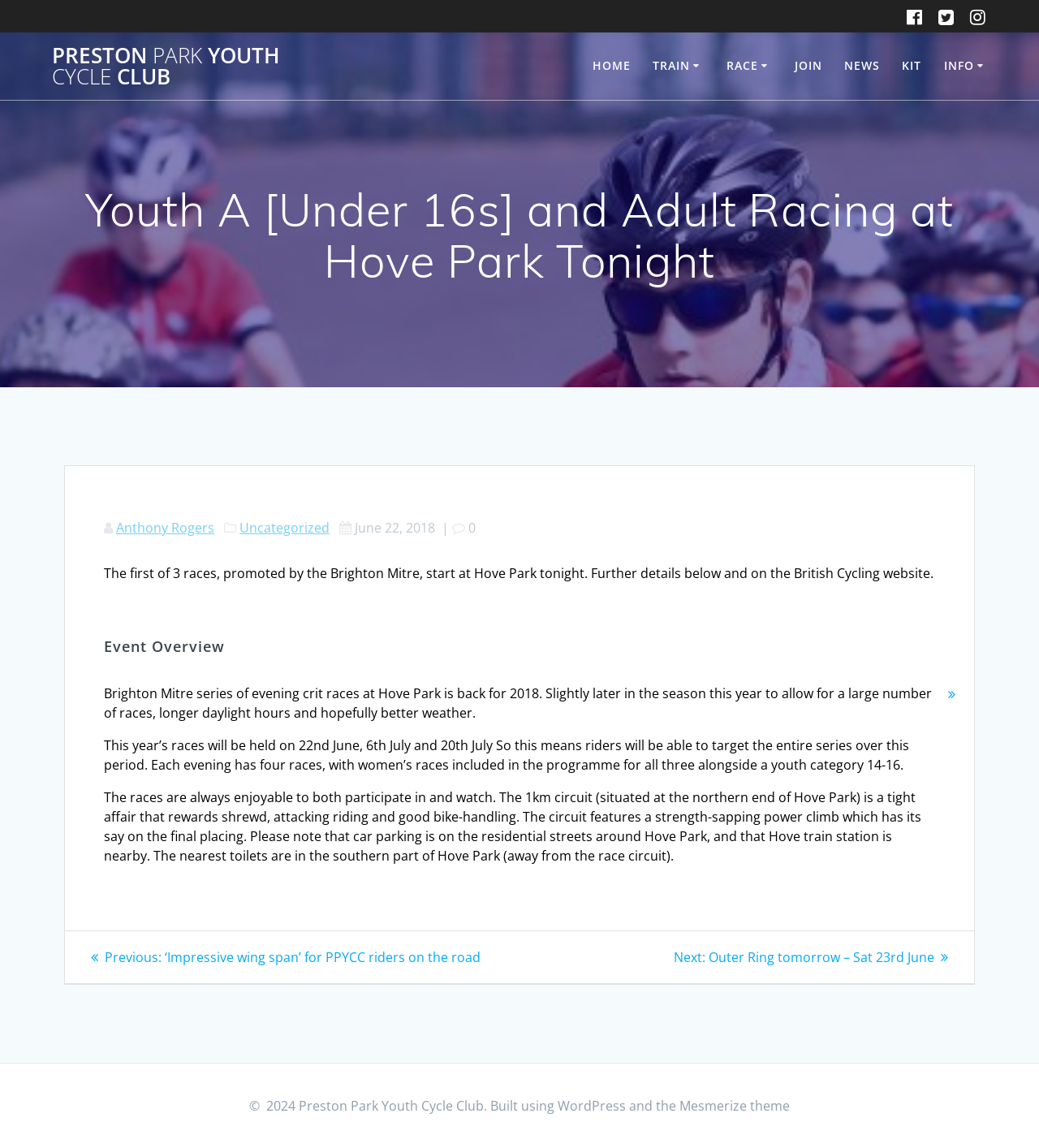Can you give a detailed response to the following question using the information from the image? How many races are there in the series?

The webpage mentions 'The first of 3 races...' and later mentions the dates of the races as '22nd June, 6th July and 20th July', indicating that there are 3 races in the series.